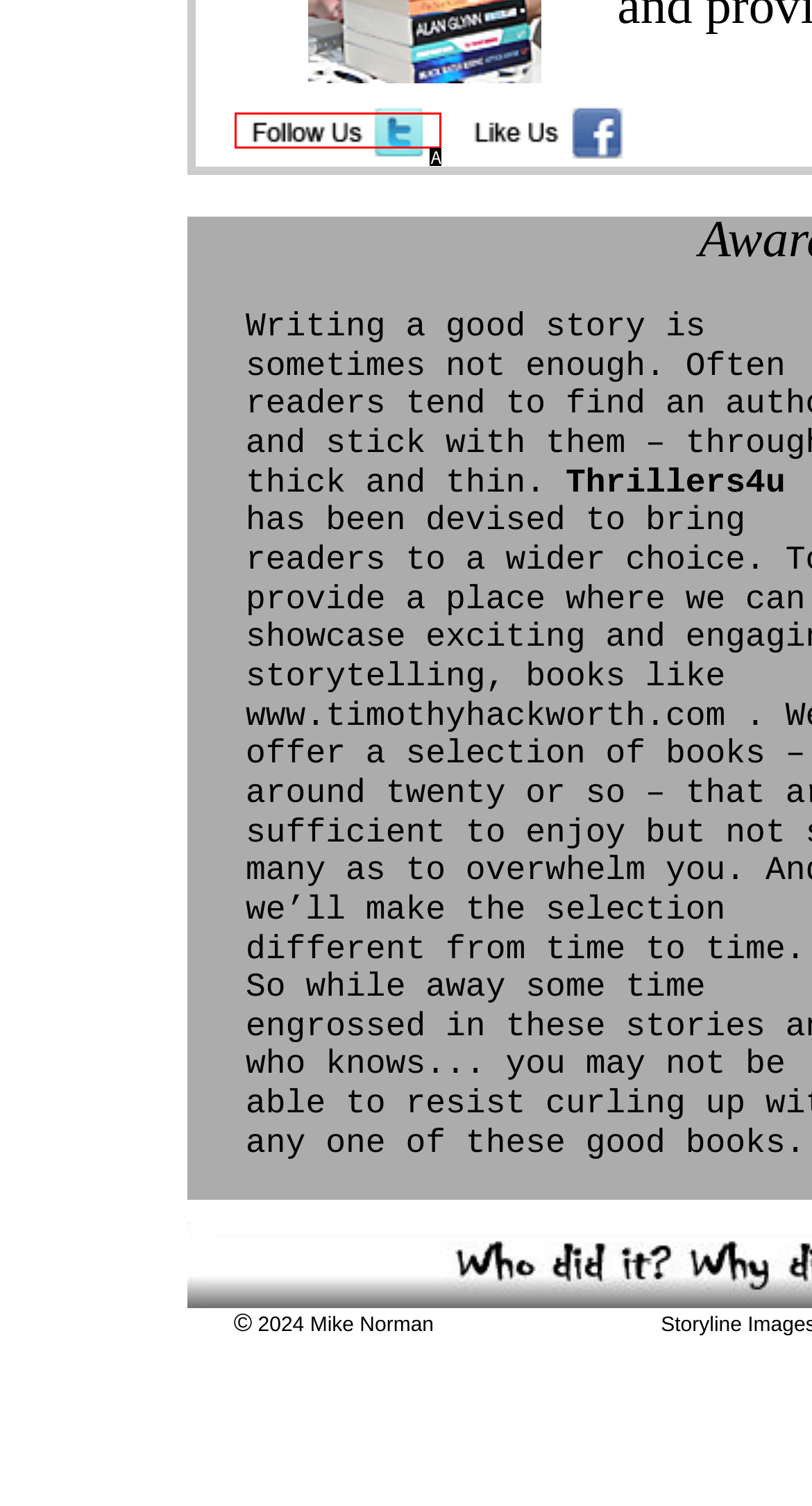Choose the HTML element that matches the description: title="Follow thrillers4u on Twitter"
Reply with the letter of the correct option from the given choices.

A